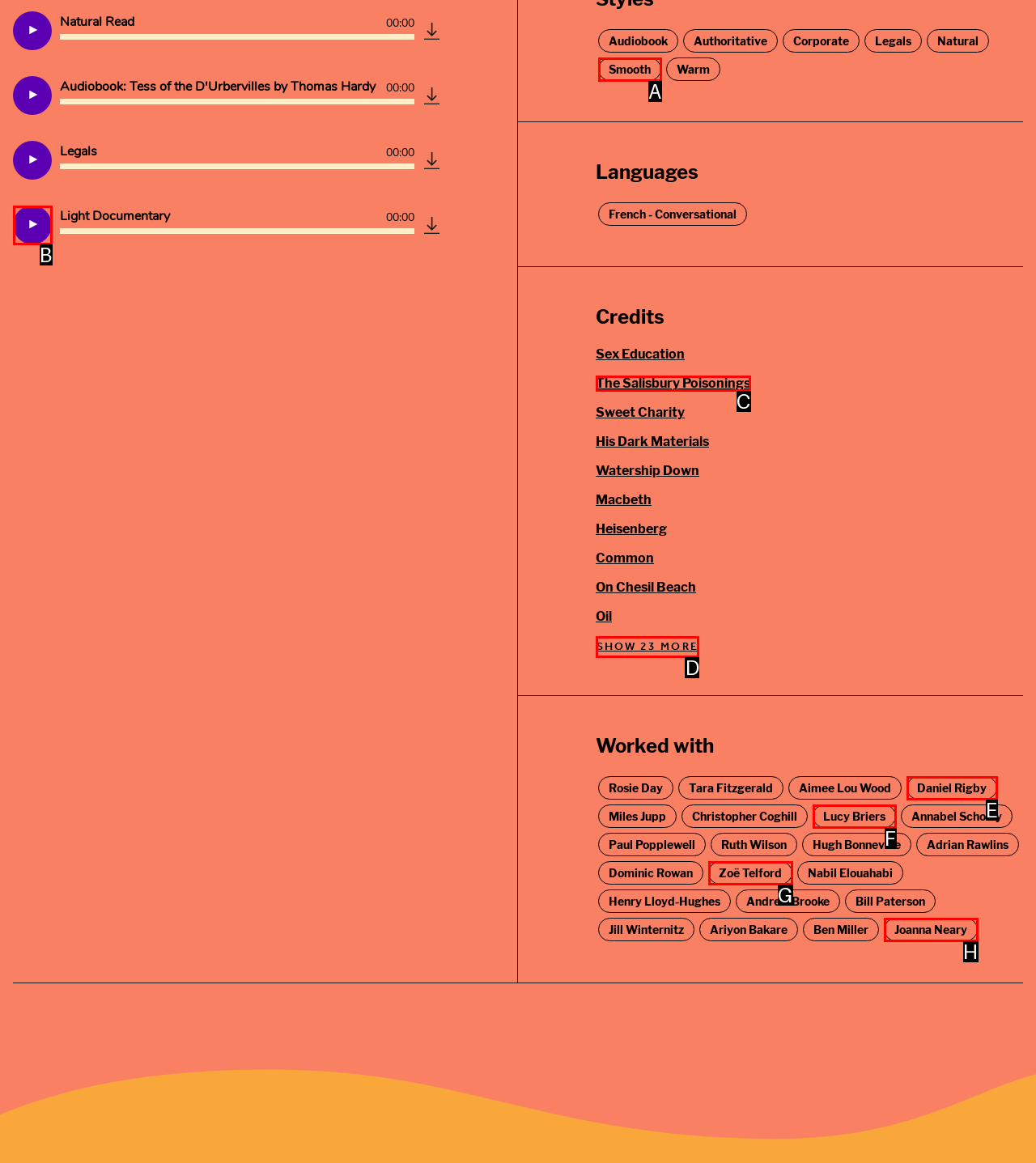Tell me which option best matches the description: Joanna Neary
Answer with the option's letter from the given choices directly.

H